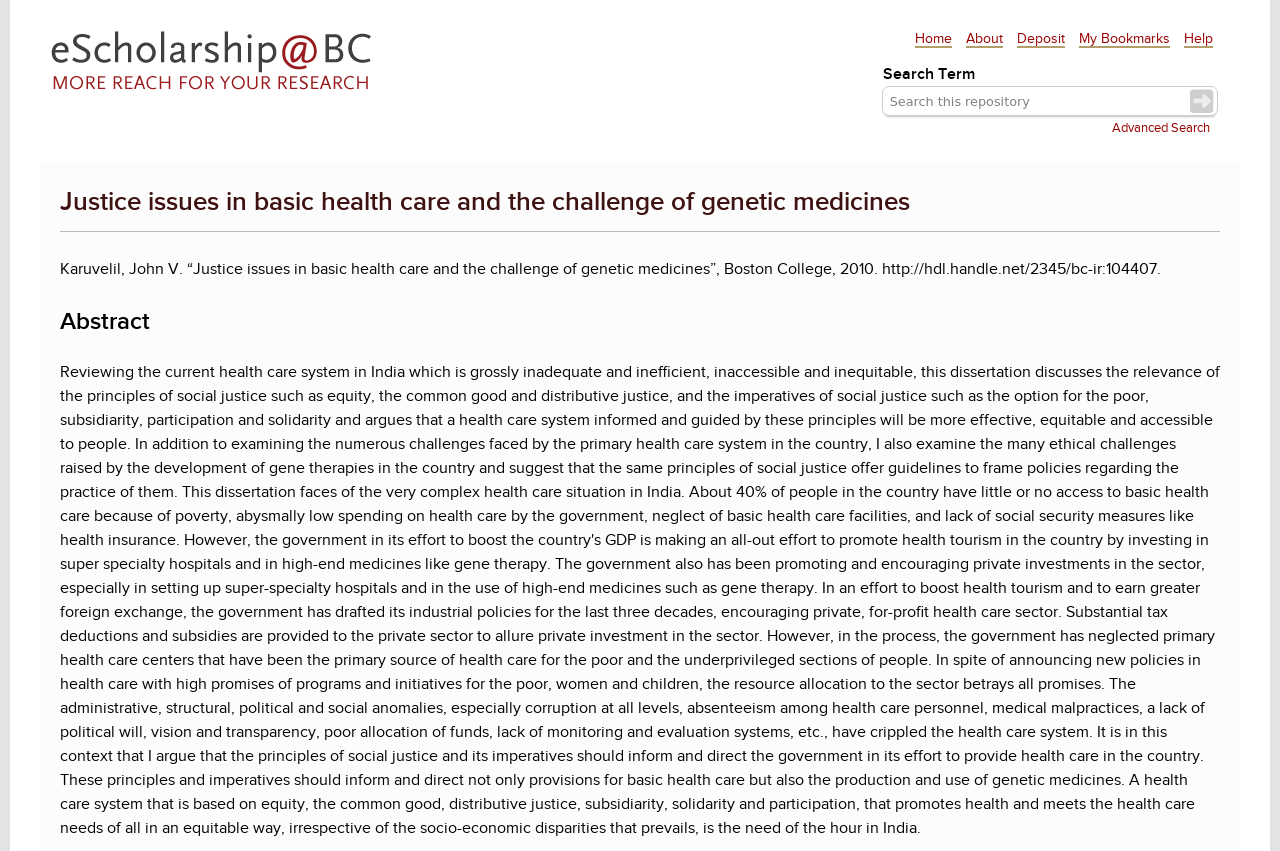How many buttons are there in the search section?
Look at the image and construct a detailed response to the question.

I looked at the search section and found one button, which is the 'search' button. There is only one button in the search section.